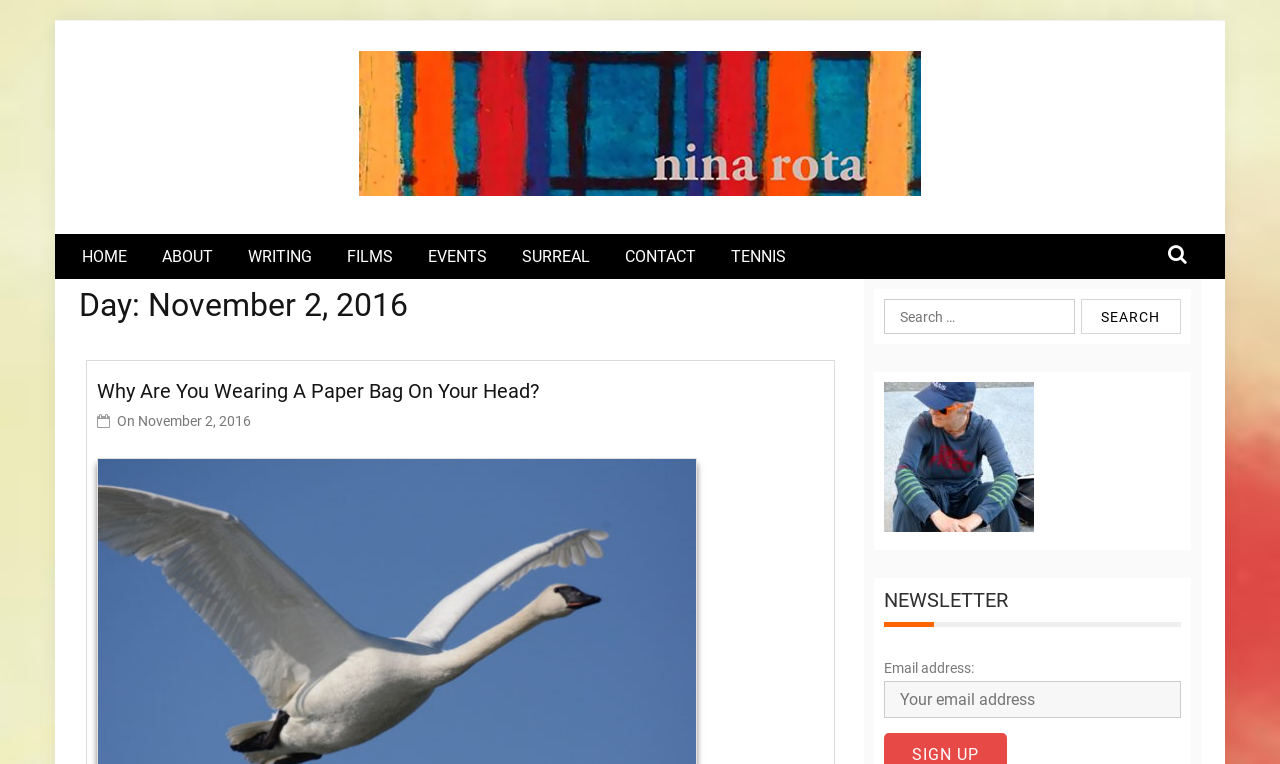Describe all significant elements and features of the webpage.

The webpage is a personal website, ninarota.com, with a focus on writing, films, and events. At the top left, there is a link to skip to the content, followed by the website's logo and name. Below the logo, there is a secondary menu with links to various sections, including HOME, ABOUT, WRITING, FILMS, EVENTS, SURREAL, CONTACT, and TENNIS.

On the right side of the top section, there is a search bar with a button to search for specific content. Below the search bar, there is a heading that reads "NEWSLETTER" and a form to sign up for the newsletter by entering an email address.

The main content of the webpage appears to be a blog post titled "Why Are You Wearing A Paper Bag On Your Head?" with a heading that indicates the post was published on November 2, 2016. The post's title is also a link, suggesting that it may be possible to access the full article by clicking on it.

There are no images on the page apart from the website's logo. The overall layout is organized, with clear headings and concise text, making it easy to navigate and find specific content.